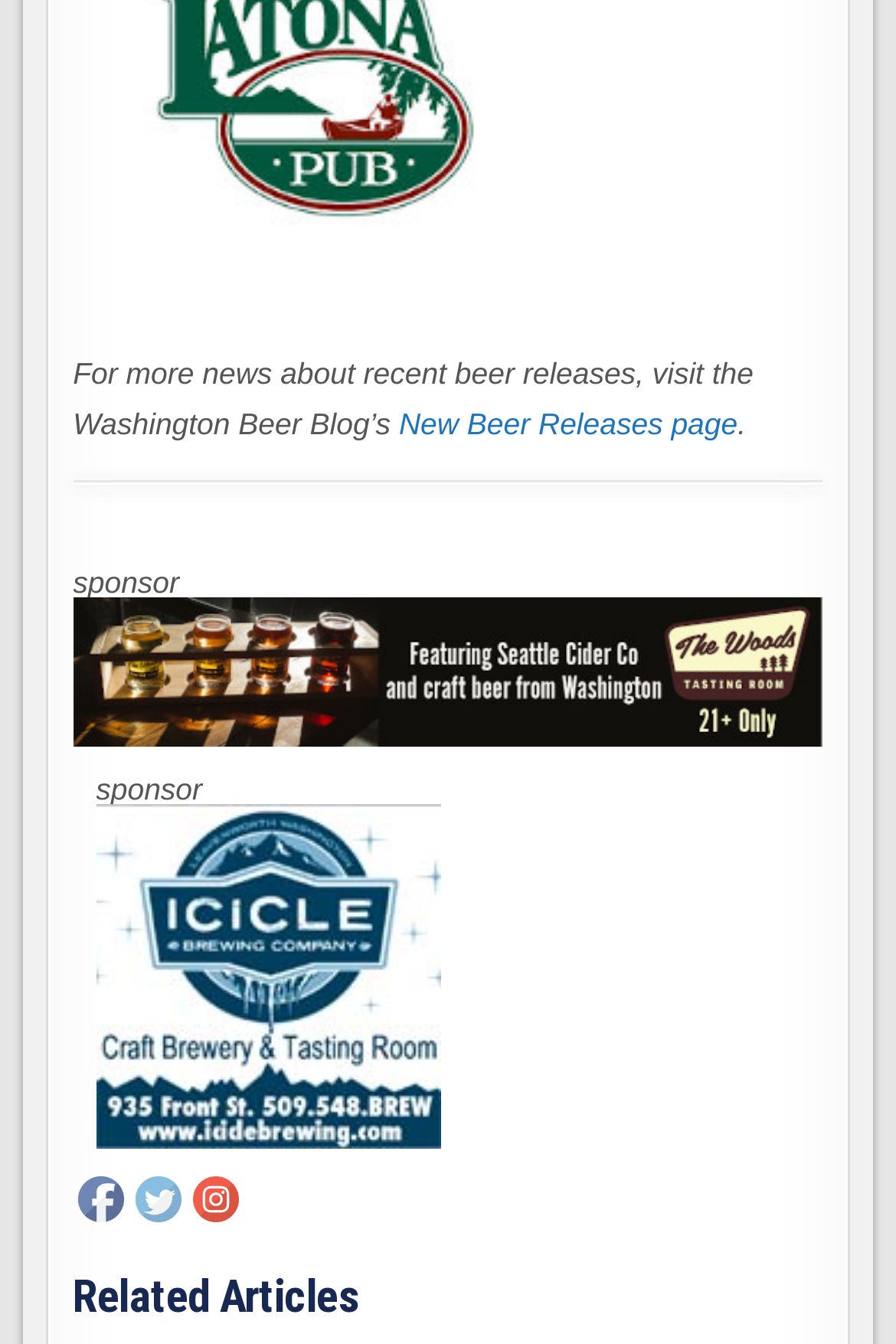By analyzing the image, answer the following question with a detailed response: What is the purpose of the 'New Beer Releases page'?

The purpose of the 'New Beer Releases page' can be inferred from the context of the webpage, which mentions 'For more news about recent beer releases, visit the Washington Beer Blog’s New Beer Releases page'. This suggests that the page is intended to provide news and information about recent beer releases.